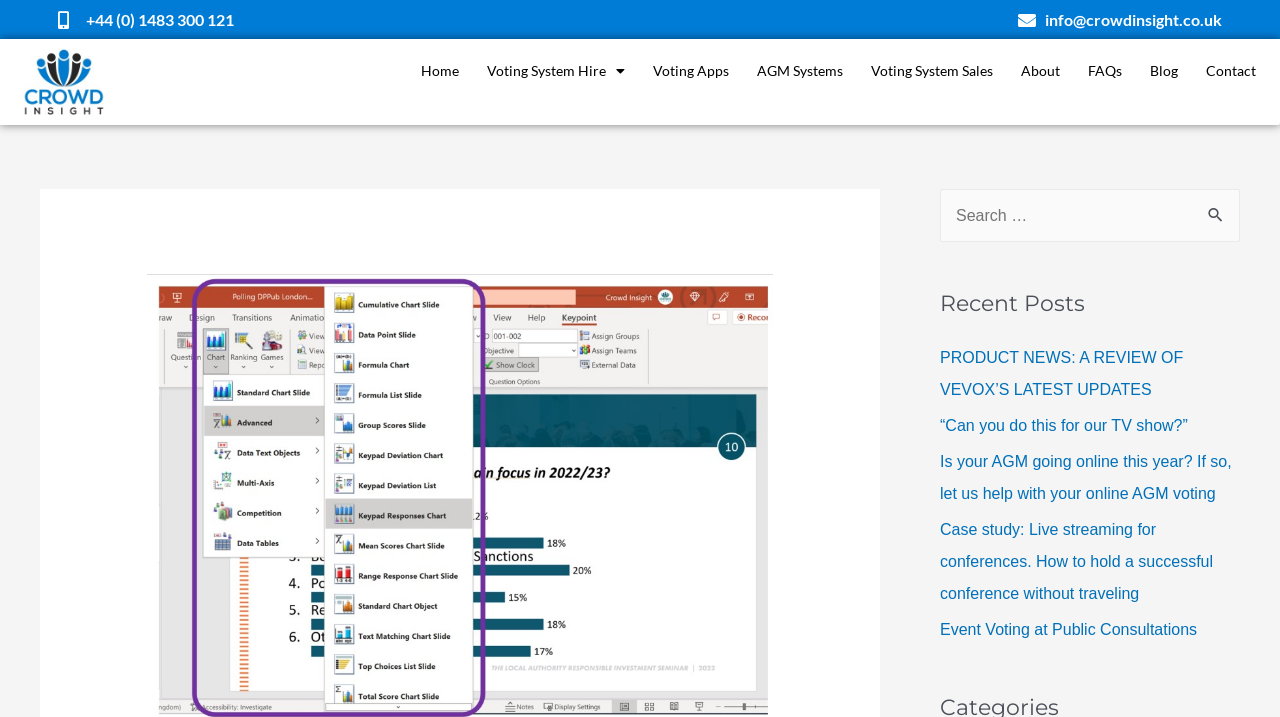What is the last link in the 'Recent Posts' section?
Respond to the question with a single word or phrase according to the image.

Event Voting at Public Consultations